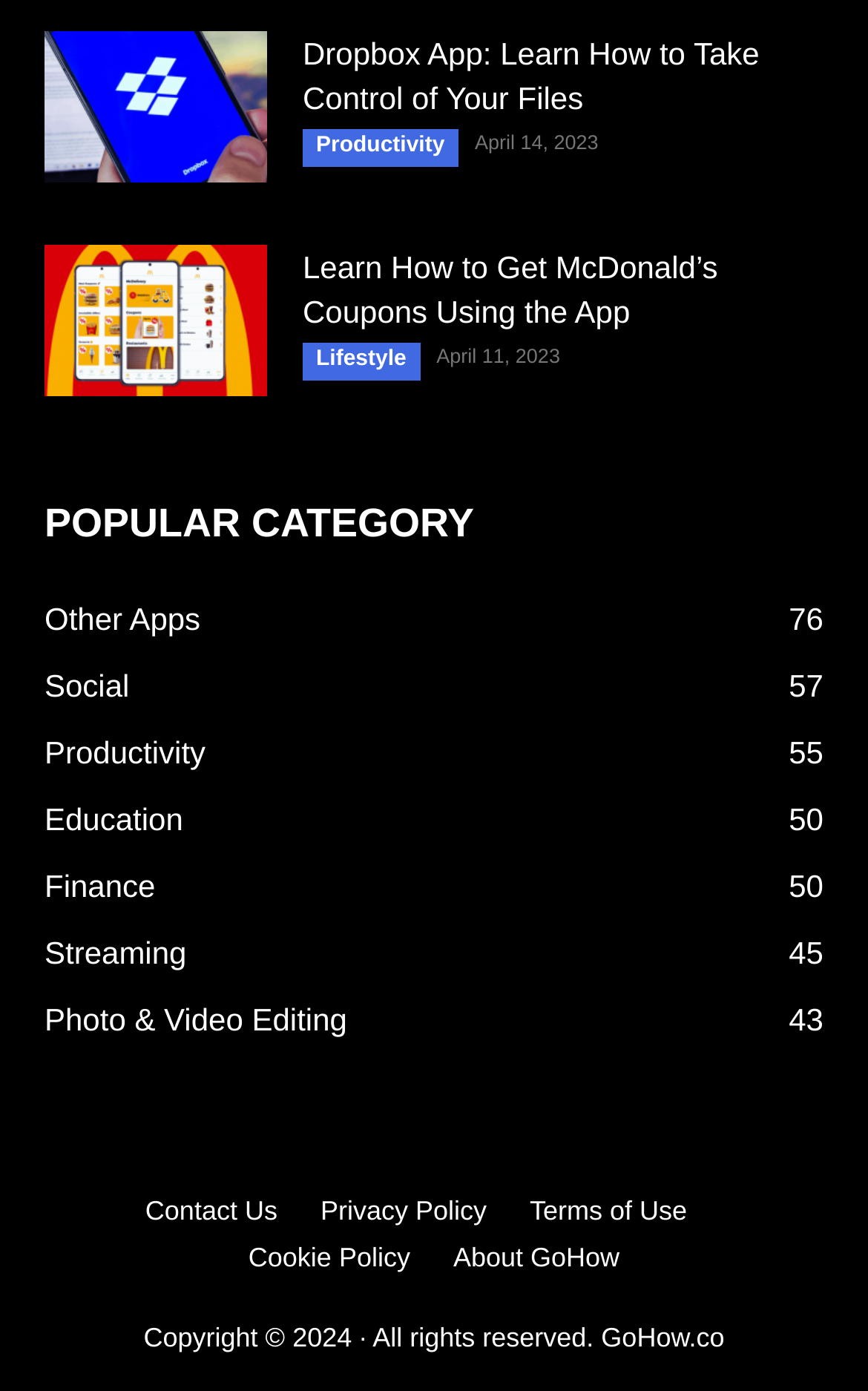How many categories are listed?
Kindly offer a comprehensive and detailed response to the question.

I counted the number of links under the 'POPULAR CATEGORY' heading, which are 'Other Apps', 'Social', 'Productivity', 'Education', 'Finance', 'Streaming', 'Photo & Video Editing', and found that there are 9 categories listed.